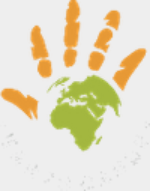Generate a detailed explanation of the scene depicted in the image.

The image features a striking graphic representation of a handprint, with vibrant orange fingers extending outward, while a green silhouette of the Earth is positioned prominently in the center. This design symbolizes the collaboration between humanity and the planet, emphasizing themes of environmental stewardship and support. Surrounding the handprint is a circular motif, adding to the overall message of unity and collective responsibility towards creating a sustainable future. This image is associated with the "Earth Cause," highlighting initiatives aimed at promoting ecological awareness and action.